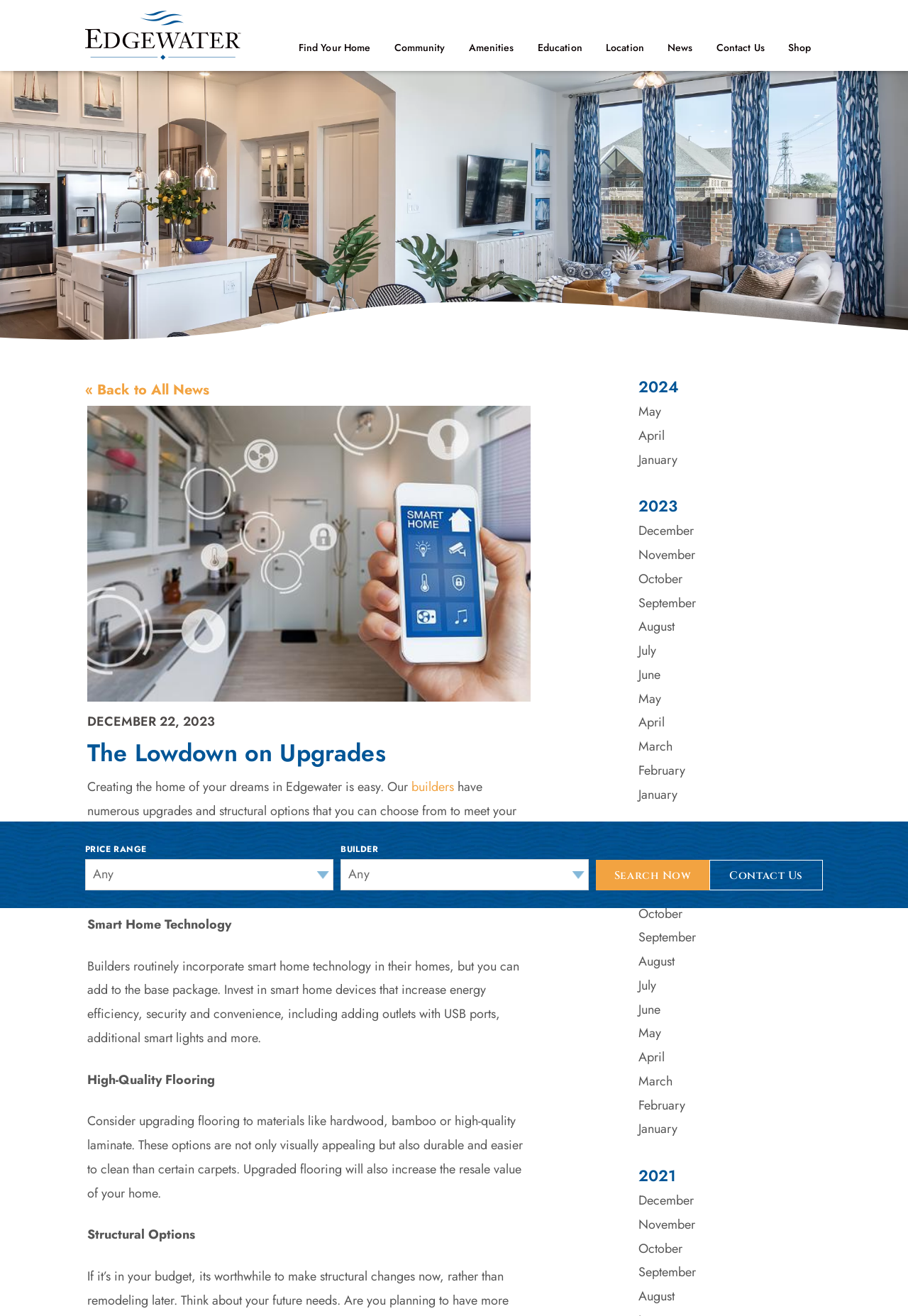Provide a single word or phrase answer to the question: 
What are the years listed in the webpage?

2024, 2023, 2022, 2021